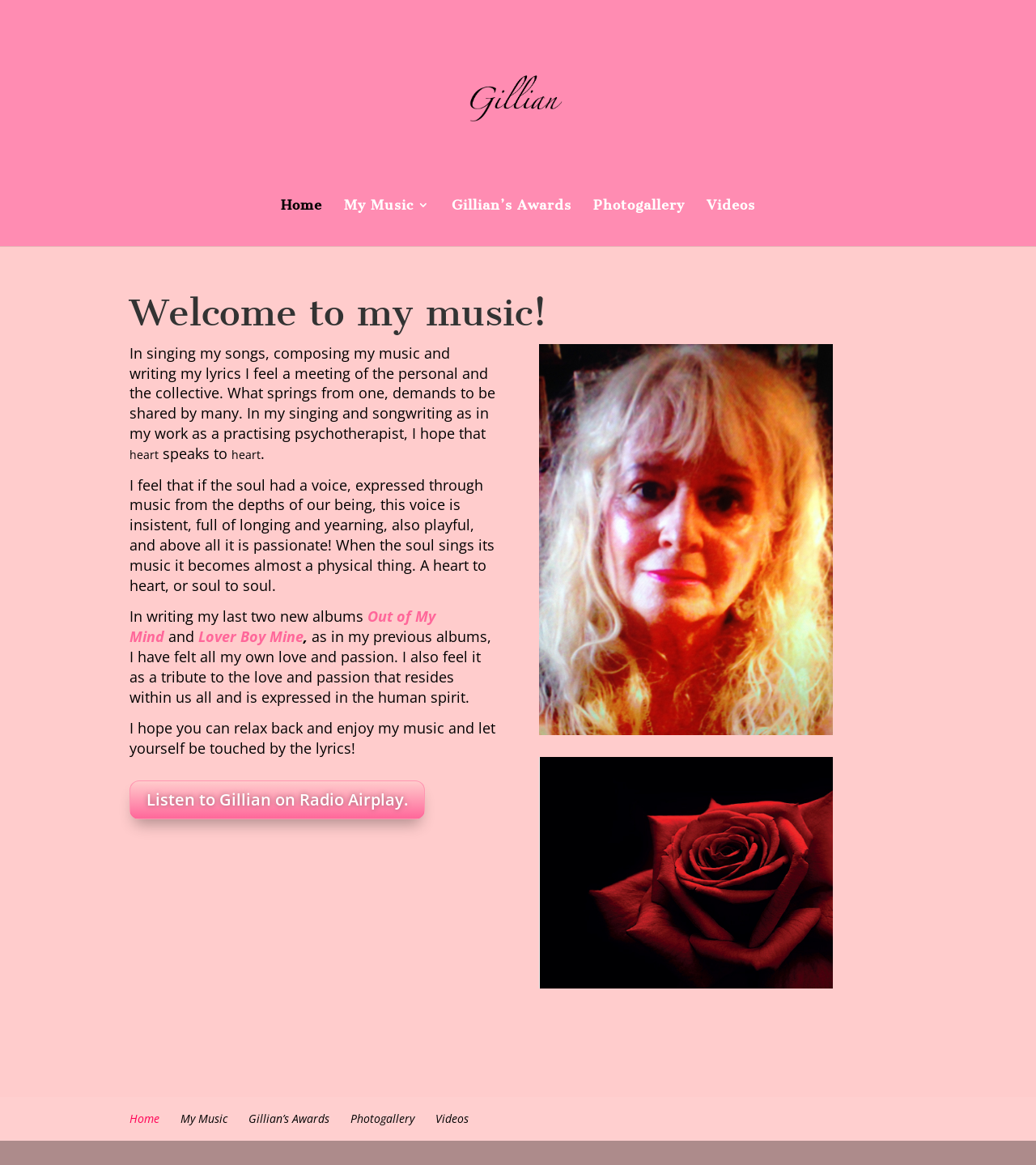What is the profession of Gillian Patterson?
Using the image as a reference, answer the question in detail.

Based on the webpage, Gillian Patterson is introduced as a jazz musician, singer, songwriter, and jazz writer, which indicates that her profession is related to music, specifically jazz.